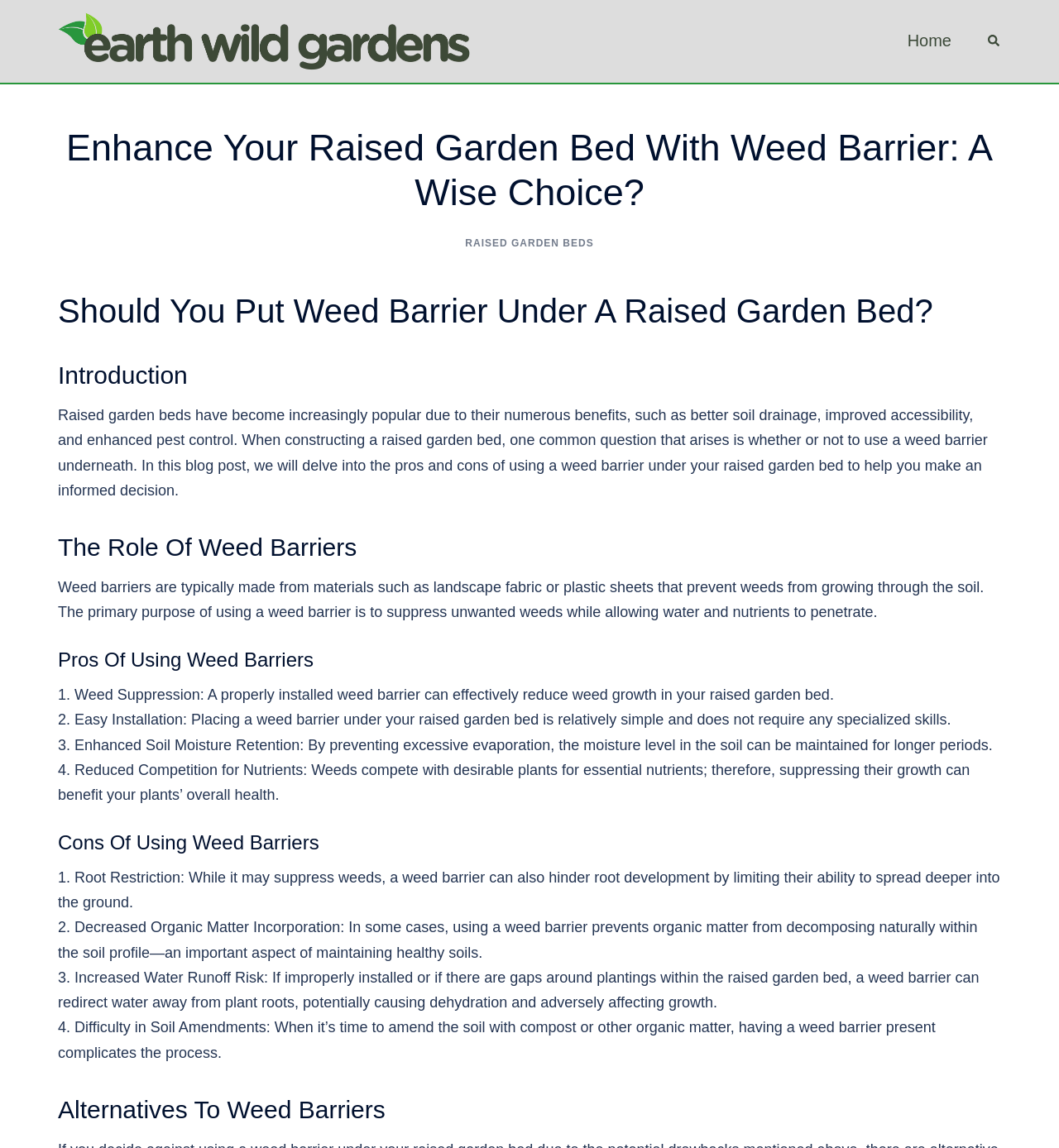Locate the heading on the webpage and return its text.

Enhance Your Raised Garden Bed With Weed Barrier: A Wise Choice?